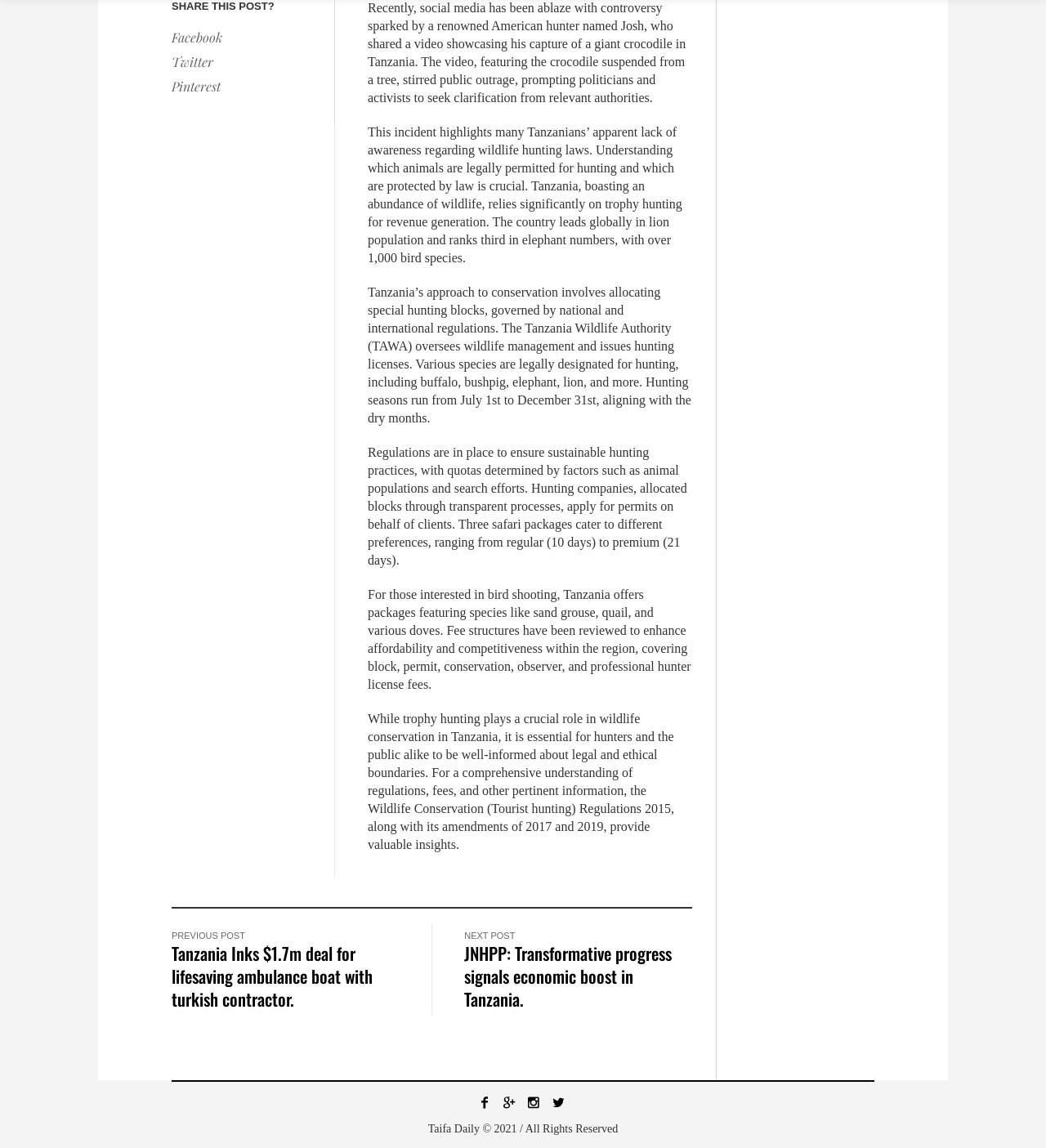Determine the bounding box coordinates of the clickable element necessary to fulfill the instruction: "Go to the next post". Provide the coordinates as four float numbers within the 0 to 1 range, i.e., [left, top, right, bottom].

[0.444, 0.811, 0.493, 0.819]